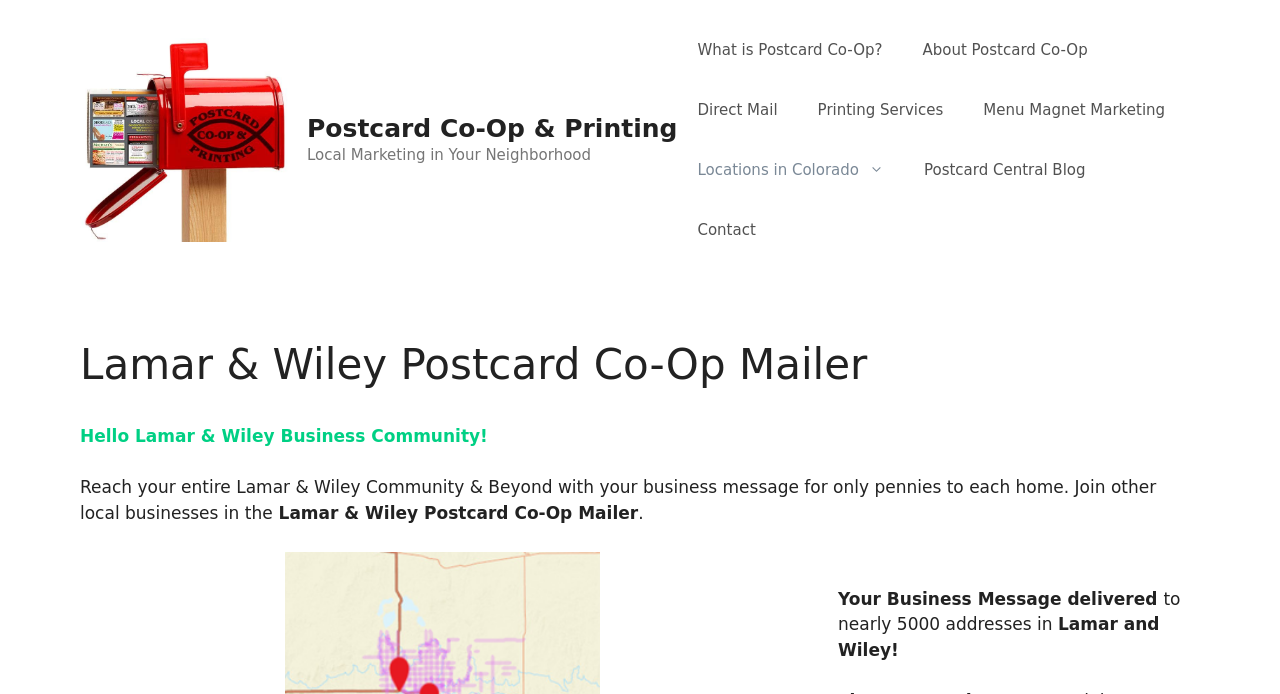Please locate the bounding box coordinates for the element that should be clicked to achieve the following instruction: "Click on the 'Contact' link". Ensure the coordinates are given as four float numbers between 0 and 1, i.e., [left, top, right, bottom].

[0.529, 0.288, 0.606, 0.375]